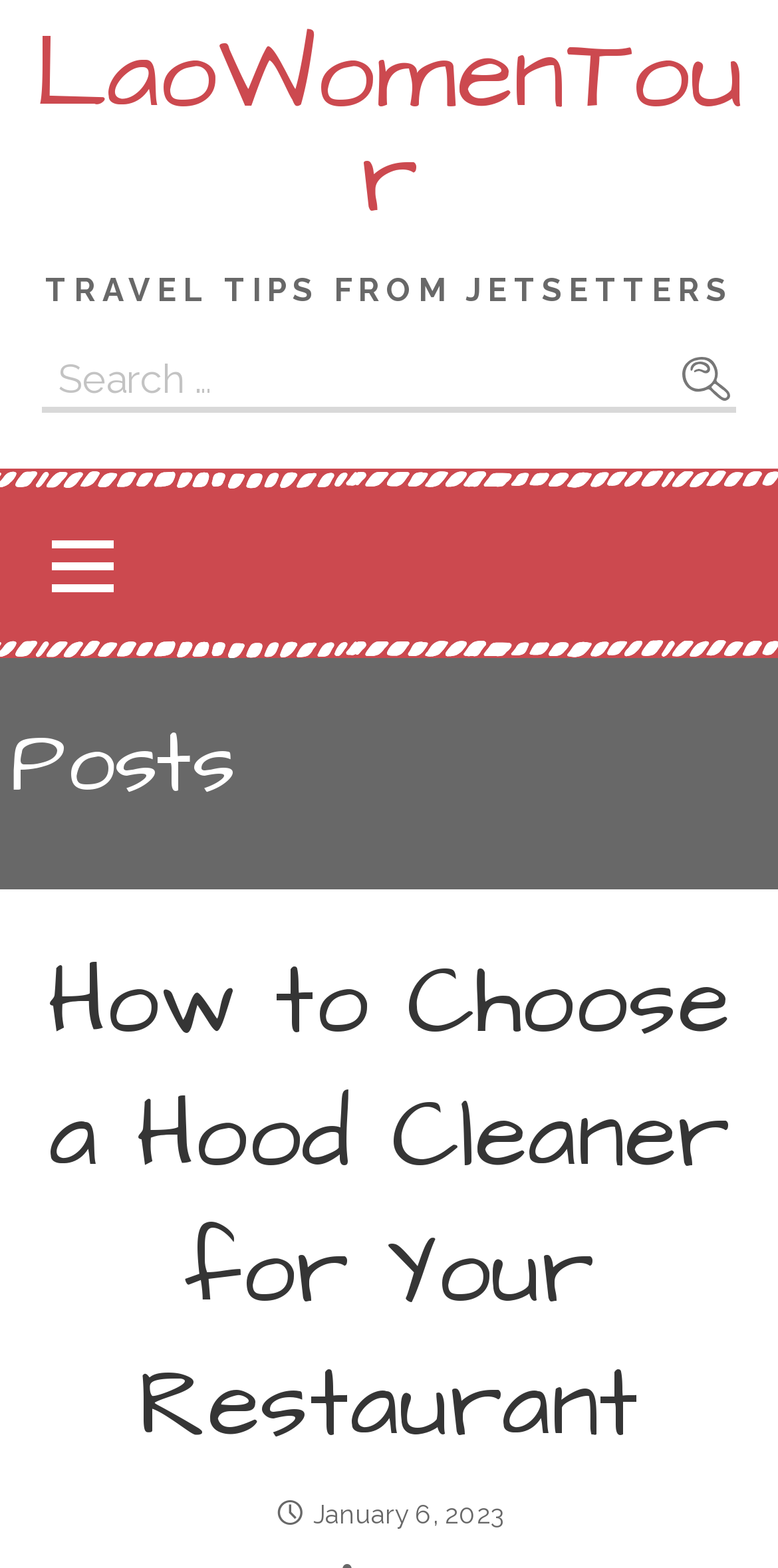What is the name of the website?
Deliver a detailed and extensive answer to the question.

I determined the name of the website by looking at the link element with the text 'LaoWomenTour' at the top of the webpage, which is likely to be the website's logo or title.